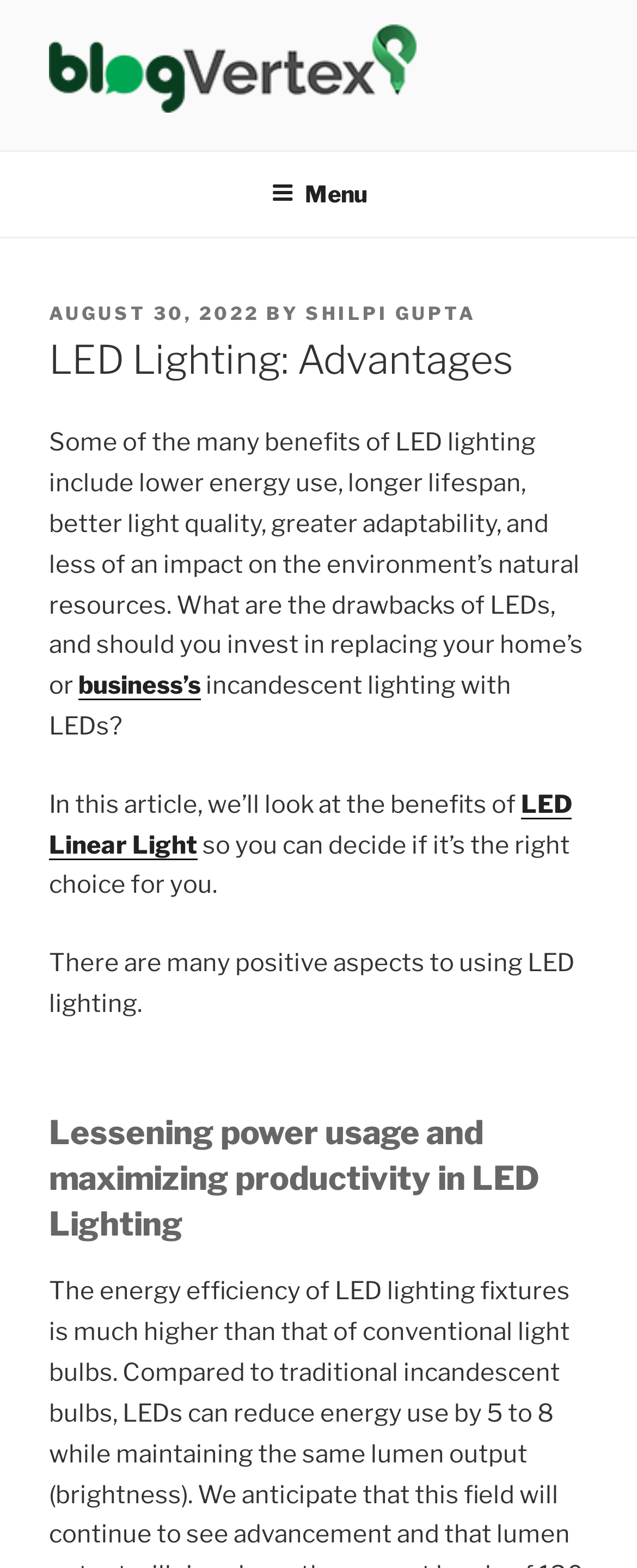Respond to the following question using a concise word or phrase: 
What type of lighting is being discussed in the article?

LED Lighting